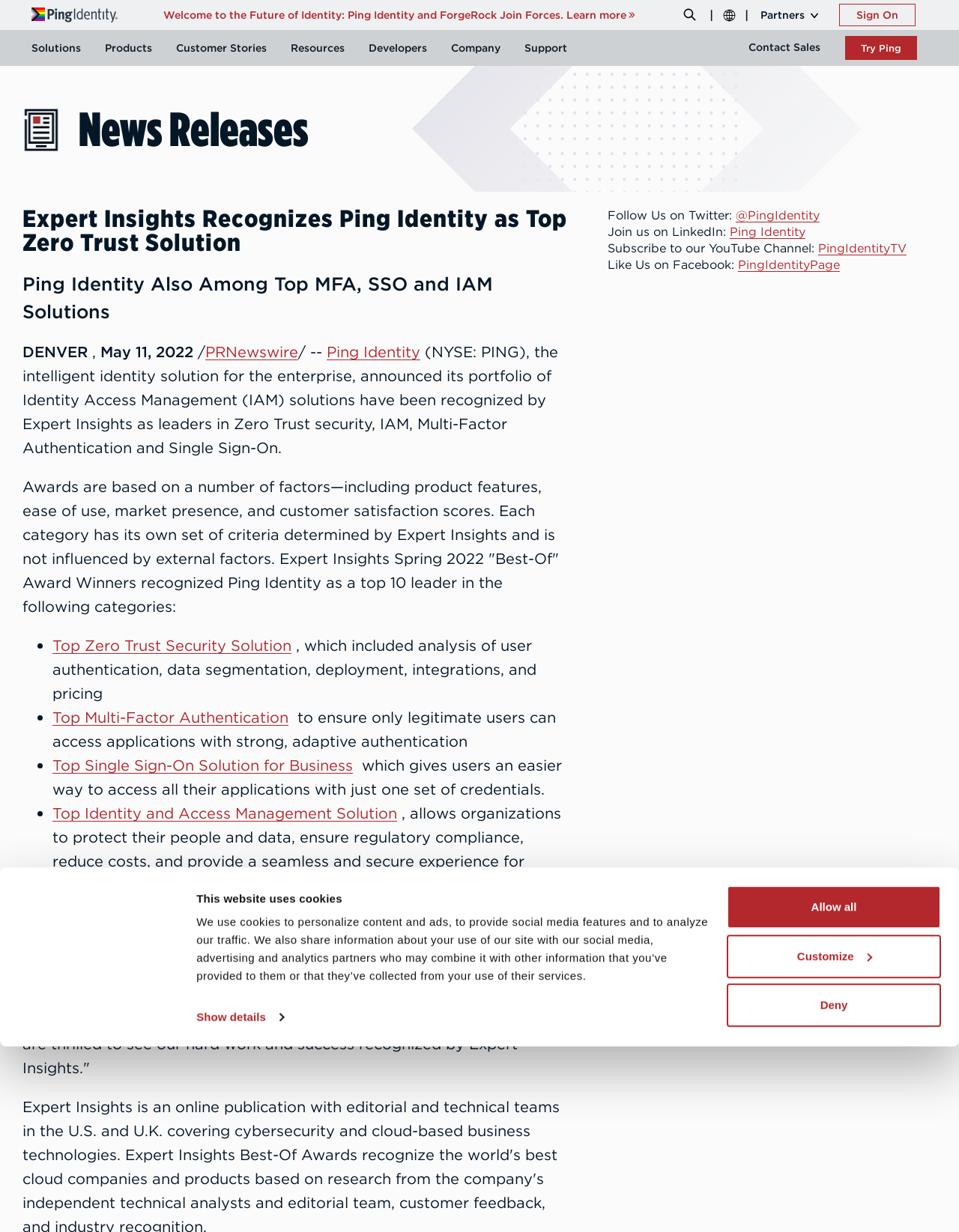Reply to the question with a brief word or phrase: What is the company recognized as a top Zero Trust Solution?

Ping Identity